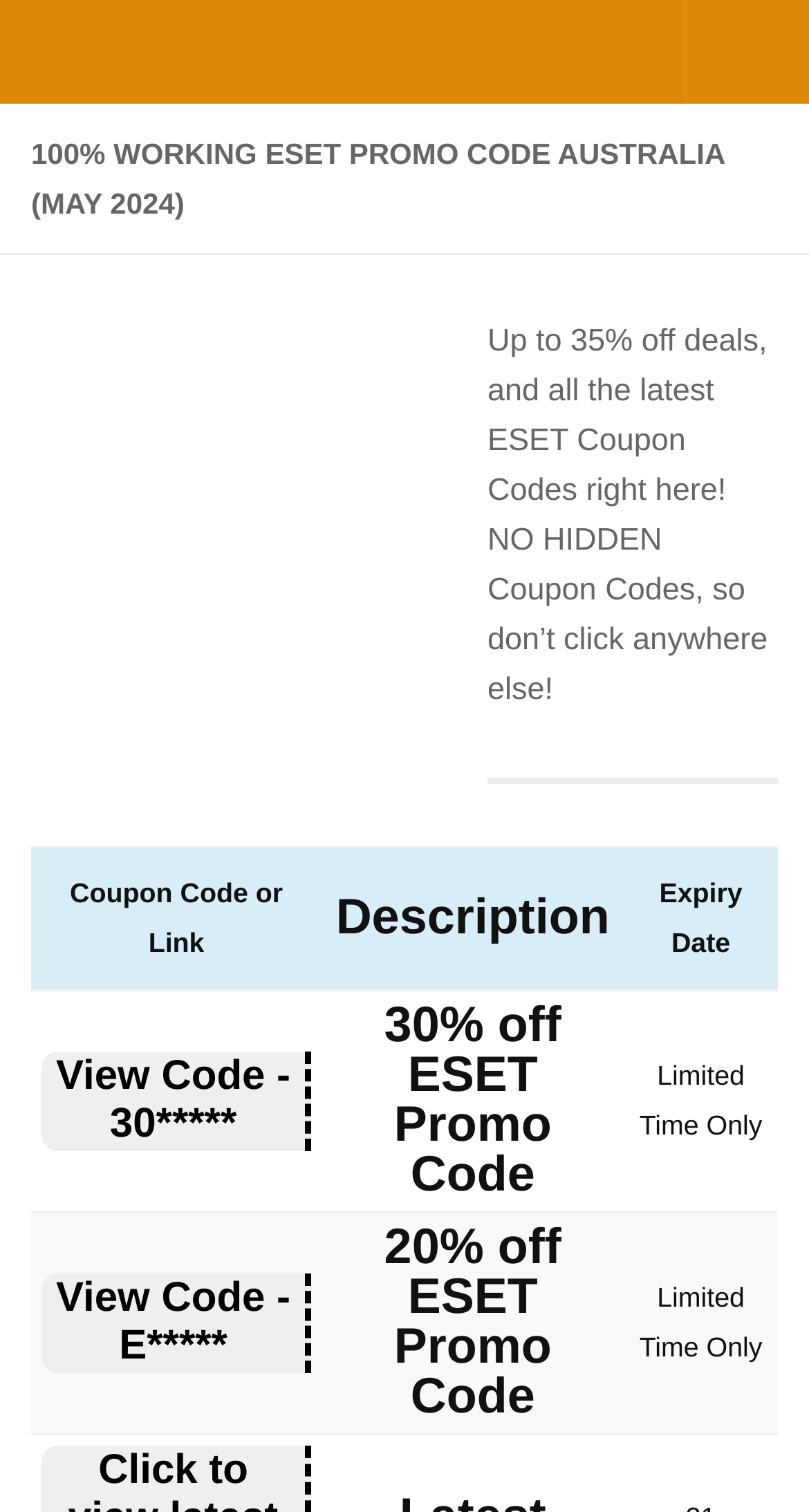How can I view a coupon code?
Using the image, provide a detailed and thorough answer to the question.

I looked at the table and found that each row has a 'View Code' button. Clicking this button will allow me to view the corresponding coupon code.